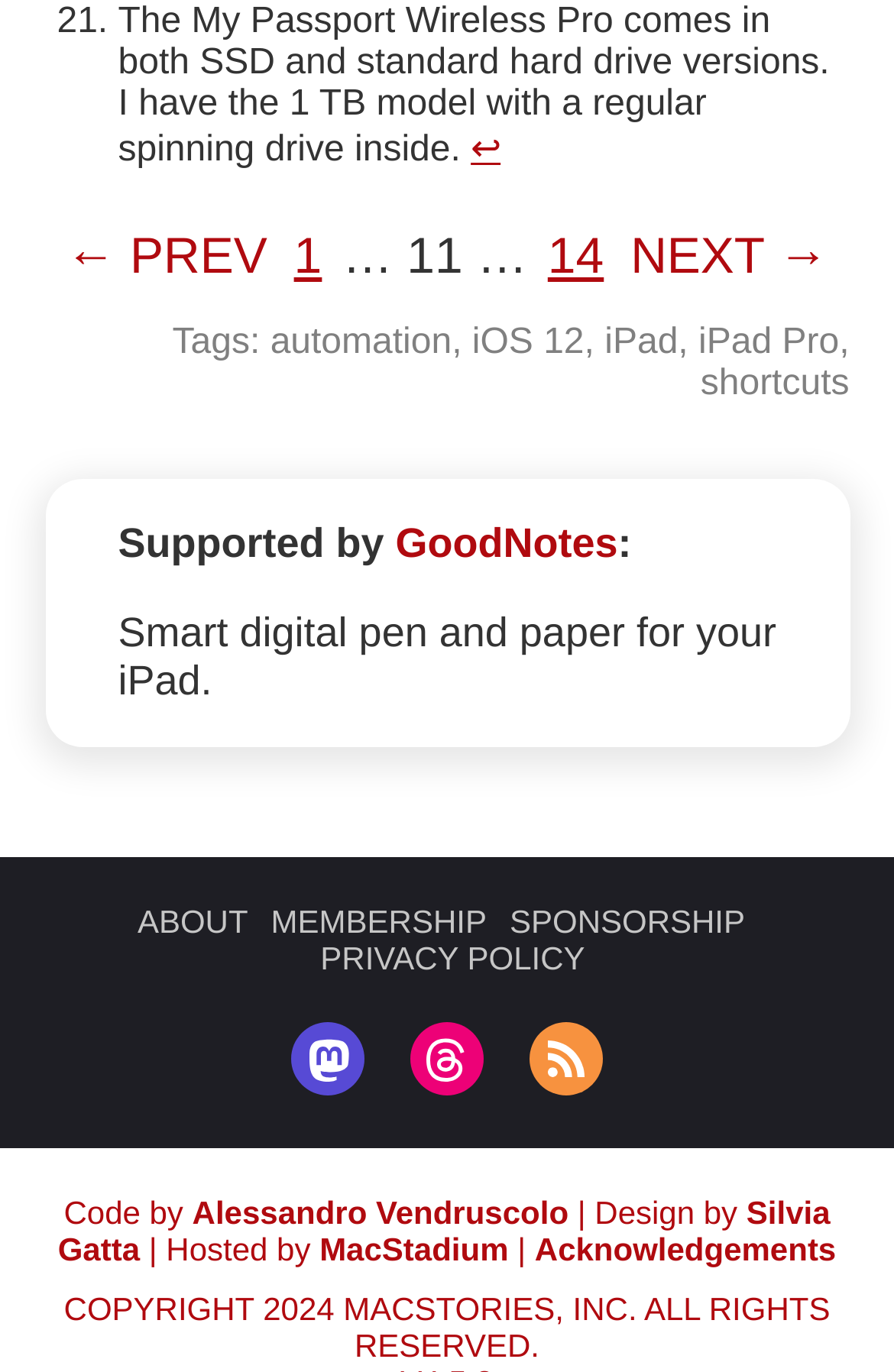Respond with a single word or phrase to the following question:
What type of drive is inside the 1 TB model?

regular spinning drive